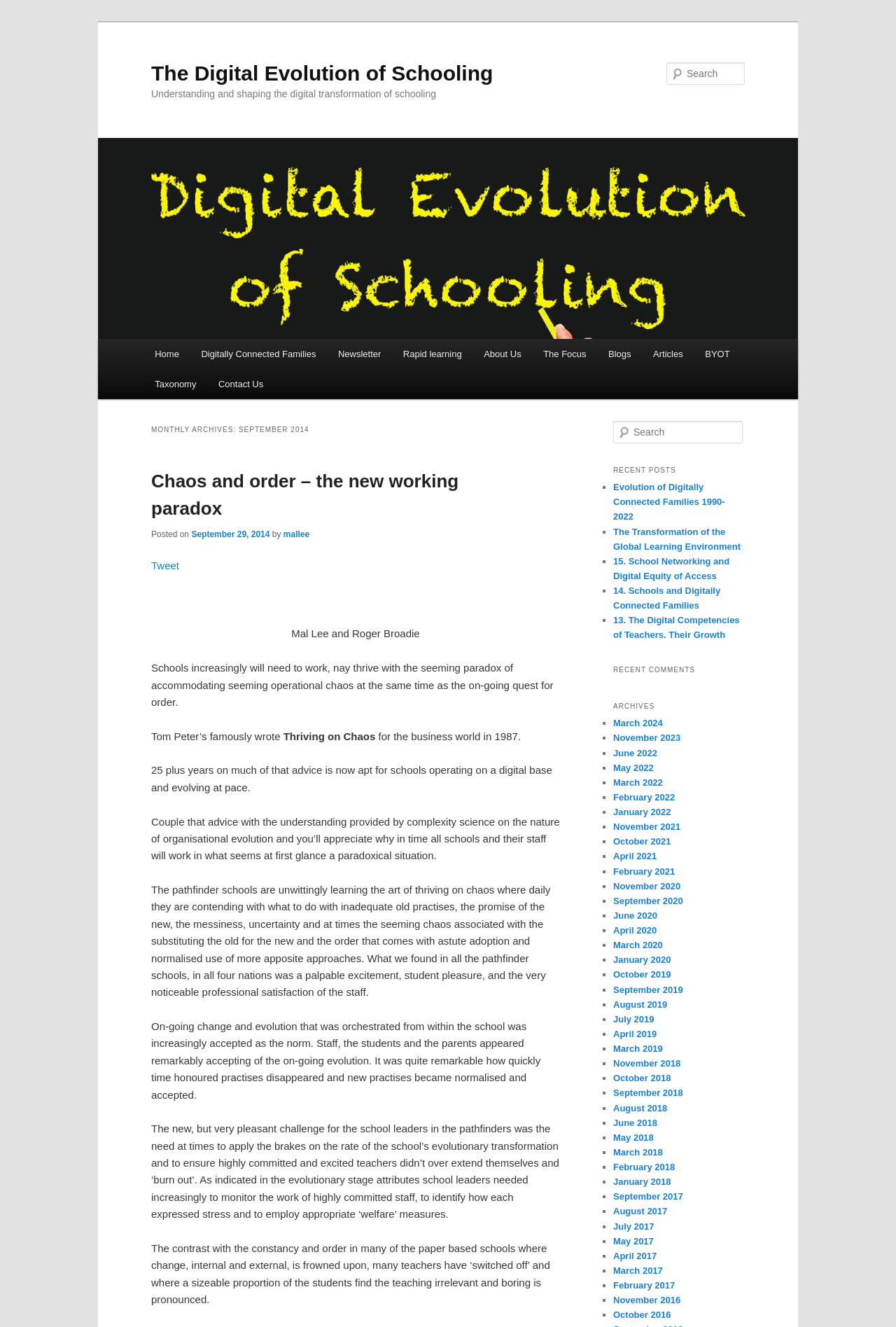Determine the bounding box coordinates of the clickable element to achieve the following action: 'Read the article 'Chaos and order – the new working paradox''. Provide the coordinates as four float values between 0 and 1, formatted as [left, top, right, bottom].

[0.169, 0.355, 0.512, 0.391]